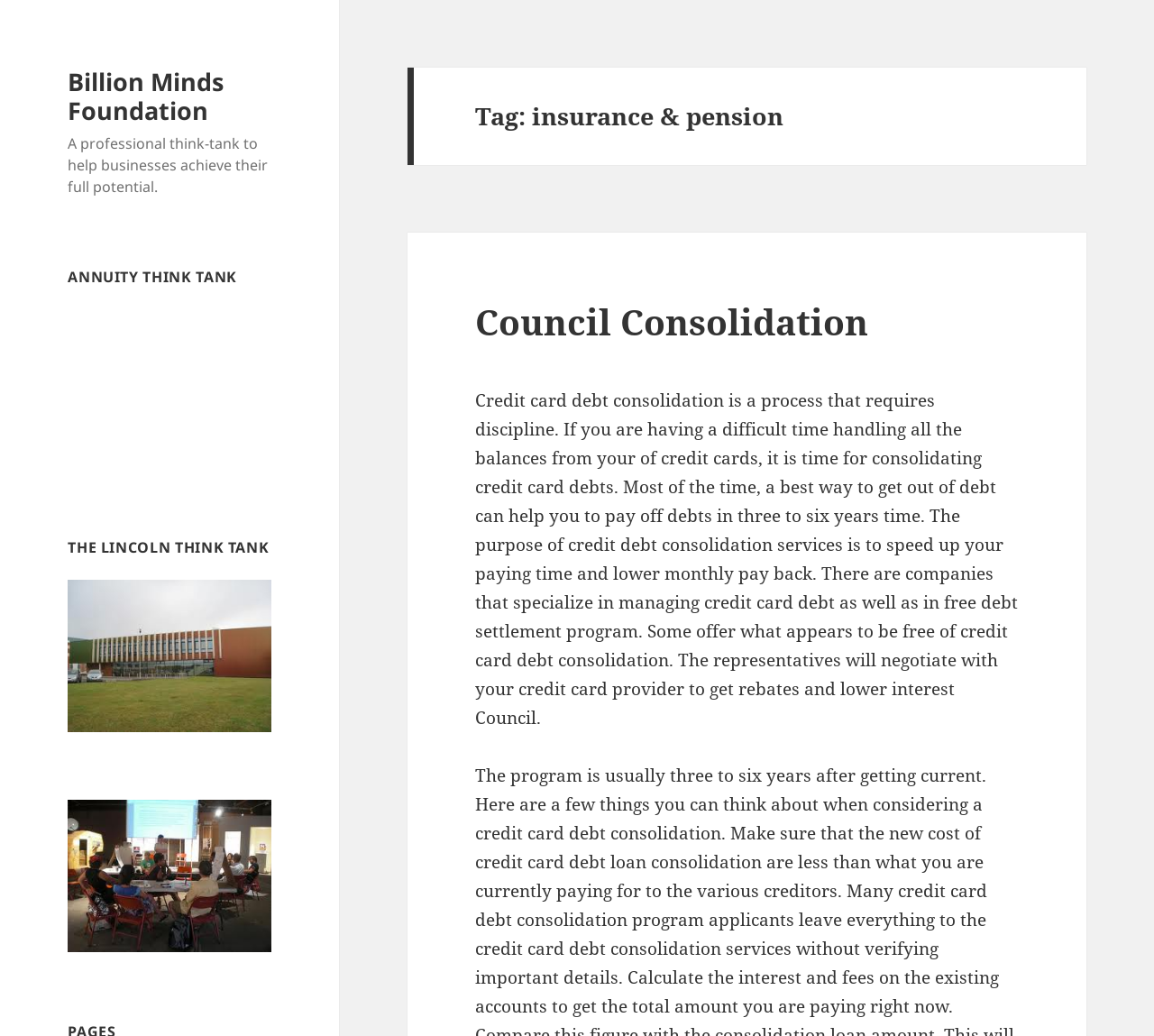Give a concise answer of one word or phrase to the question: 
What is the name of the think-tank?

Billion Minds Foundation